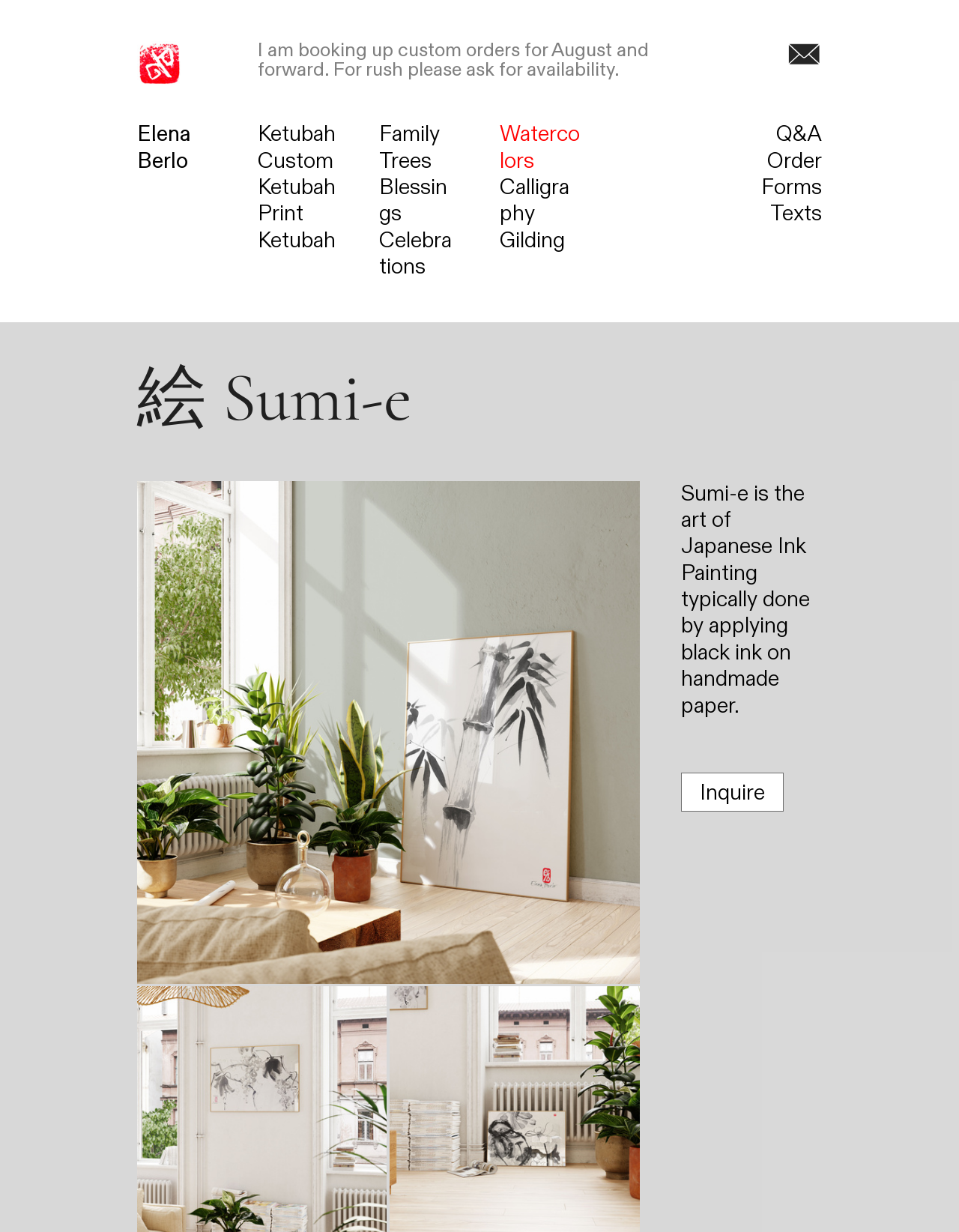What is the purpose of the 'Inquire' link?
Please provide a single word or phrase answer based on the image.

To ask about custom orders